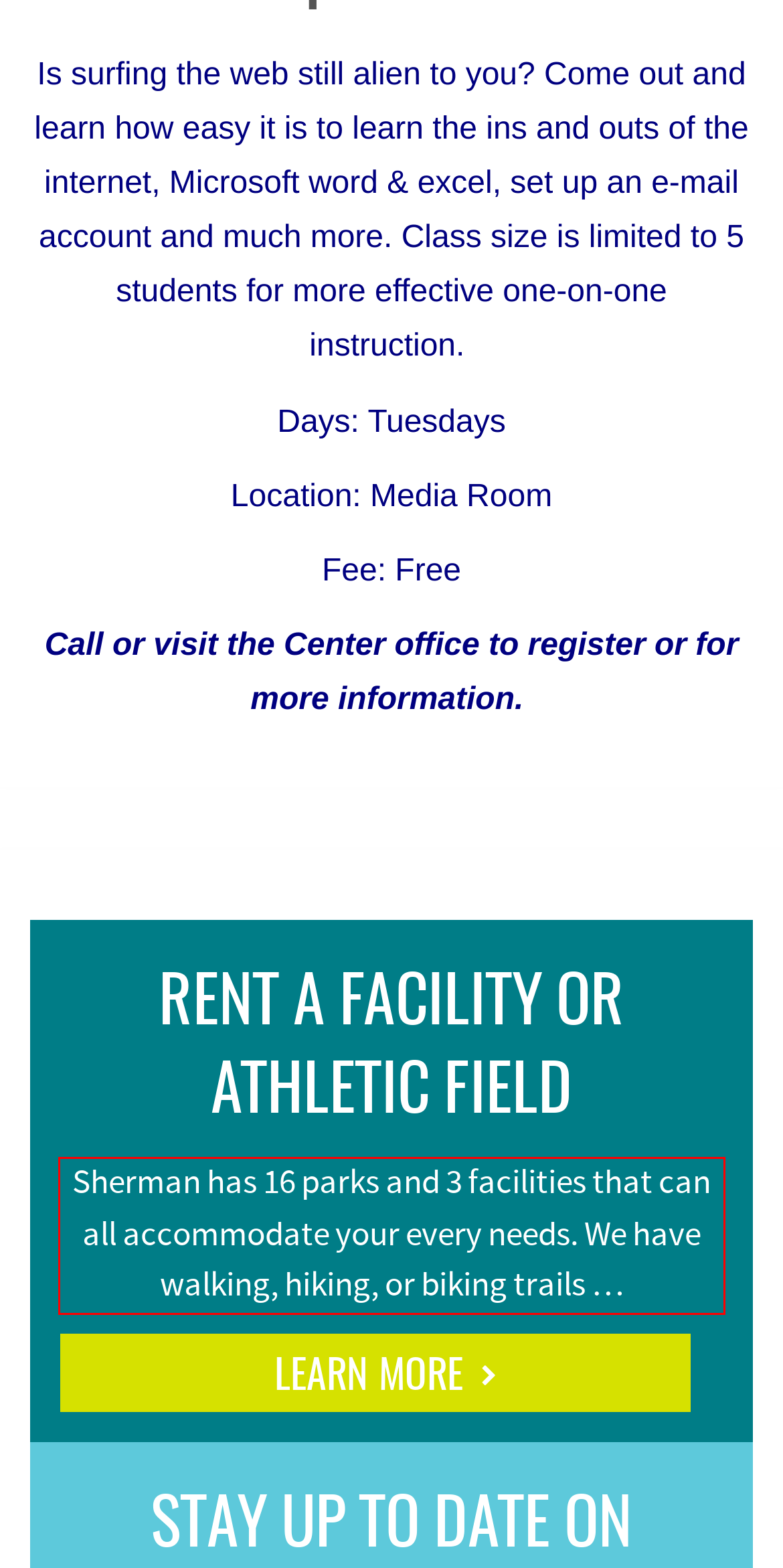Analyze the red bounding box in the provided webpage screenshot and generate the text content contained within.

Sherman has 16 parks and 3 facilities that can all accommodate your every needs. We have walking, hiking, or biking trails …